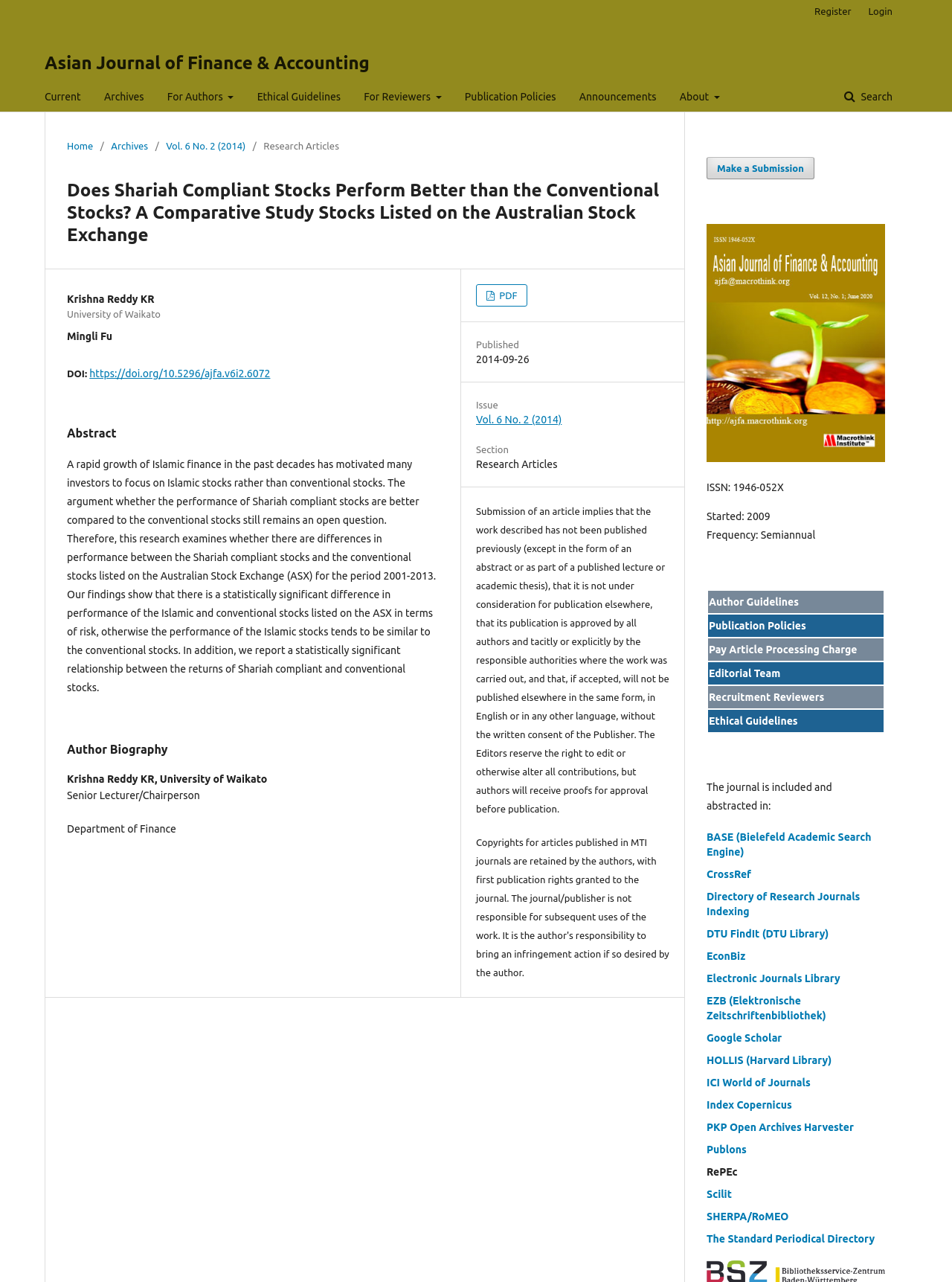Please identify the bounding box coordinates of the area I need to click to accomplish the following instruction: "View current issue".

[0.047, 0.064, 0.085, 0.087]